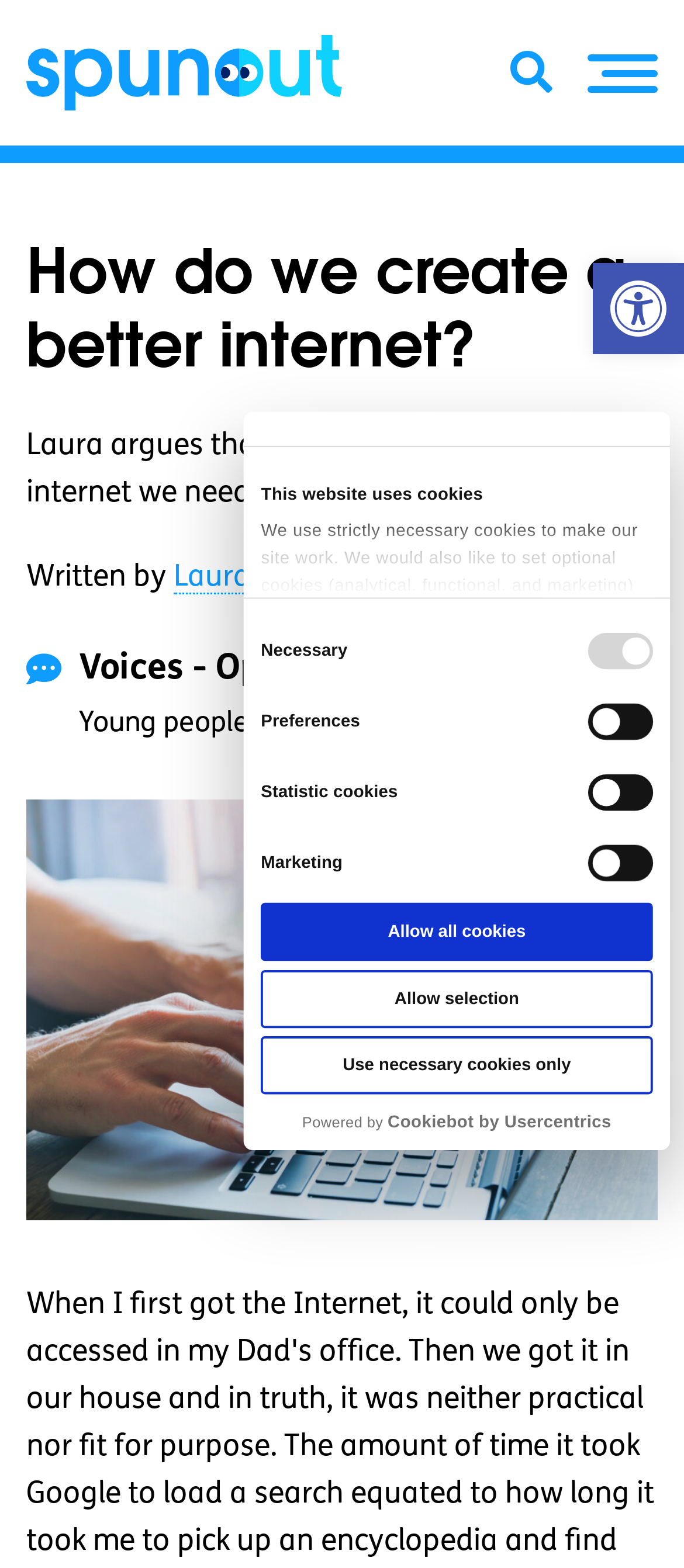Based on the element description "Allow all cookies", predict the bounding box coordinates of the UI element.

[0.381, 0.576, 0.954, 0.613]